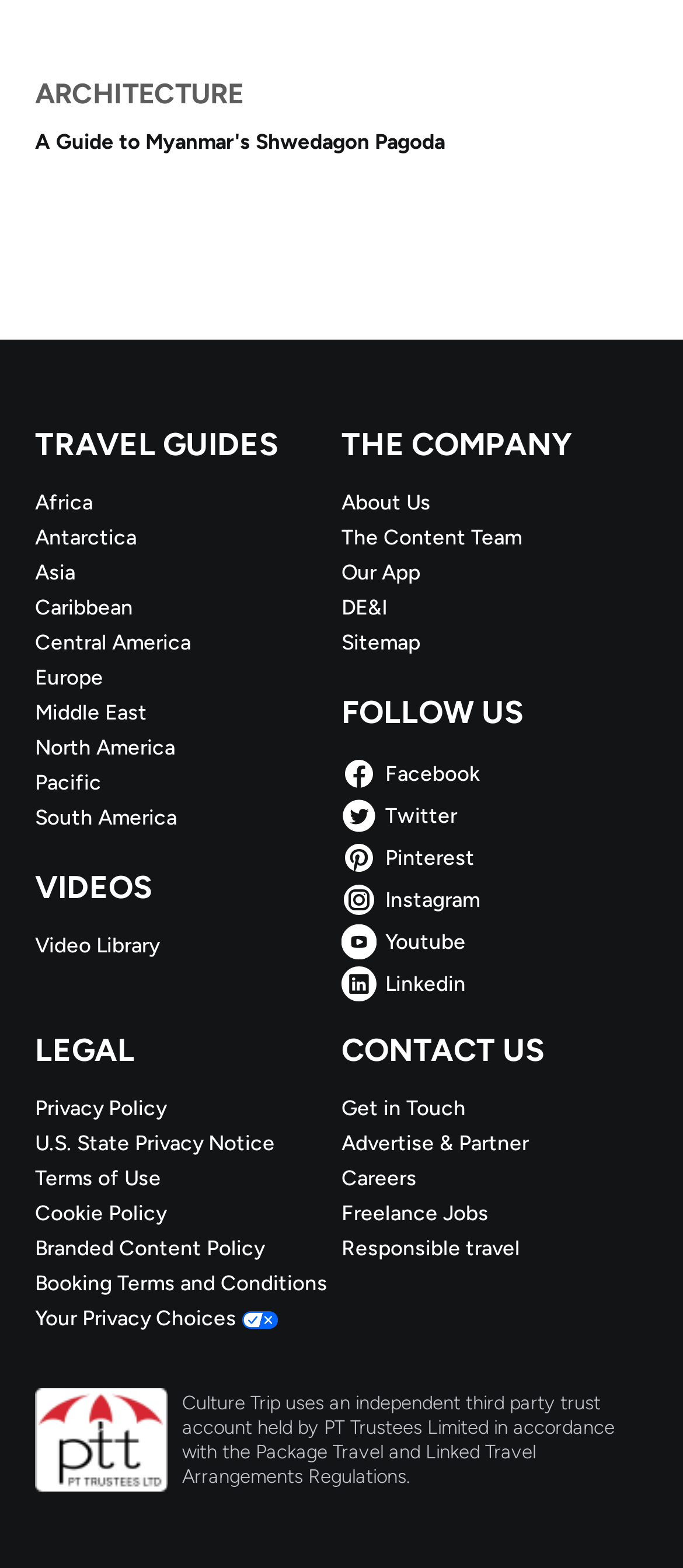Identify the bounding box coordinates of the area that should be clicked in order to complete the given instruction: "Read about 'A Guide to Myanmar's Shwedagon Pagoda'". The bounding box coordinates should be four float numbers between 0 and 1, i.e., [left, top, right, bottom].

[0.051, 0.08, 0.949, 0.138]